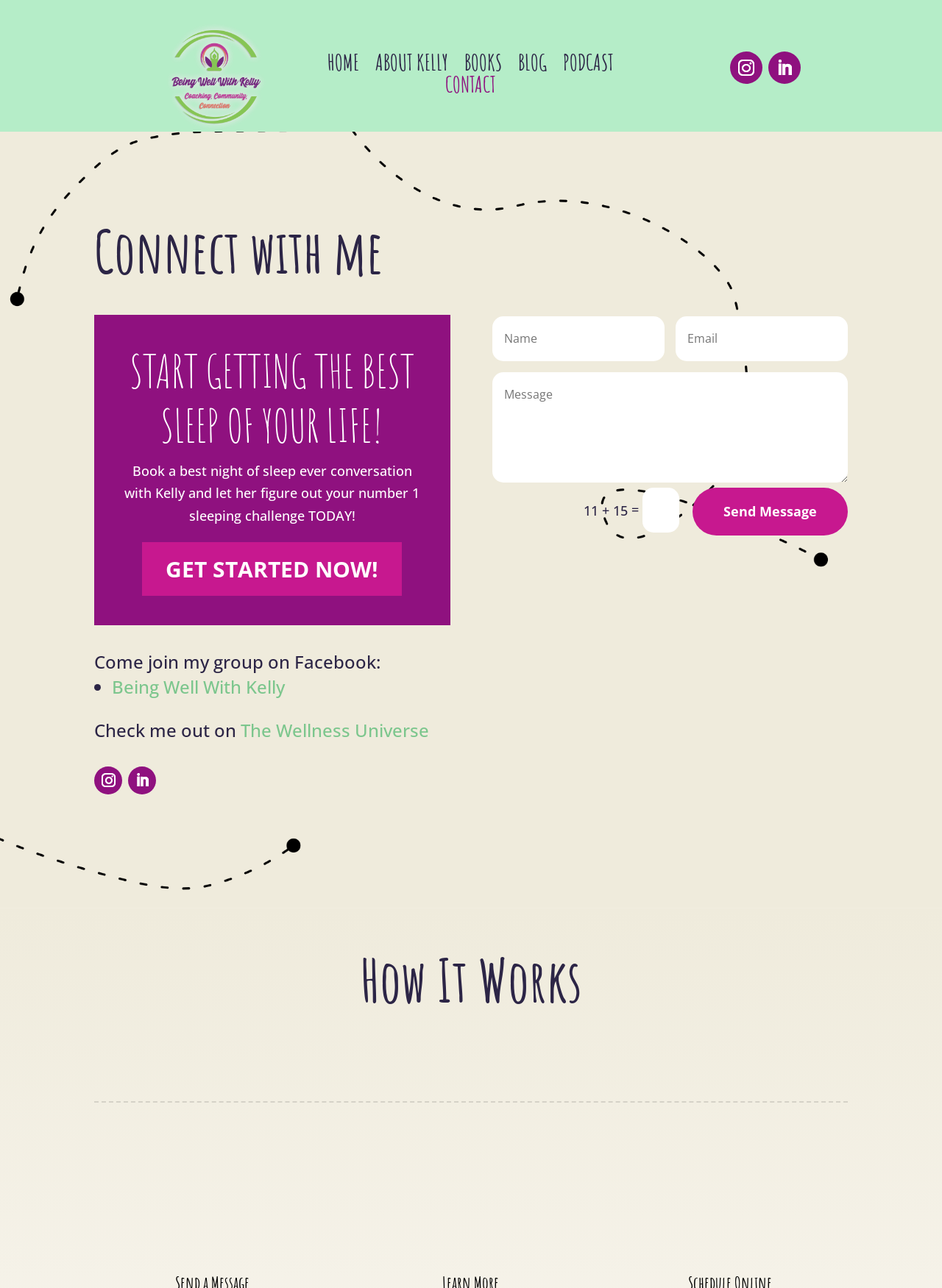What is the name of the person offering sleep consultations?
Give a detailed response to the question by analyzing the screenshot.

The answer can be found by looking at the heading 'Meet Kelly' and the text 'Book a best night of sleep ever conversation with Kelly and let her figure out your number 1 sleeping challenge TODAY!' which suggests that Kelly is the person offering sleep consultations.